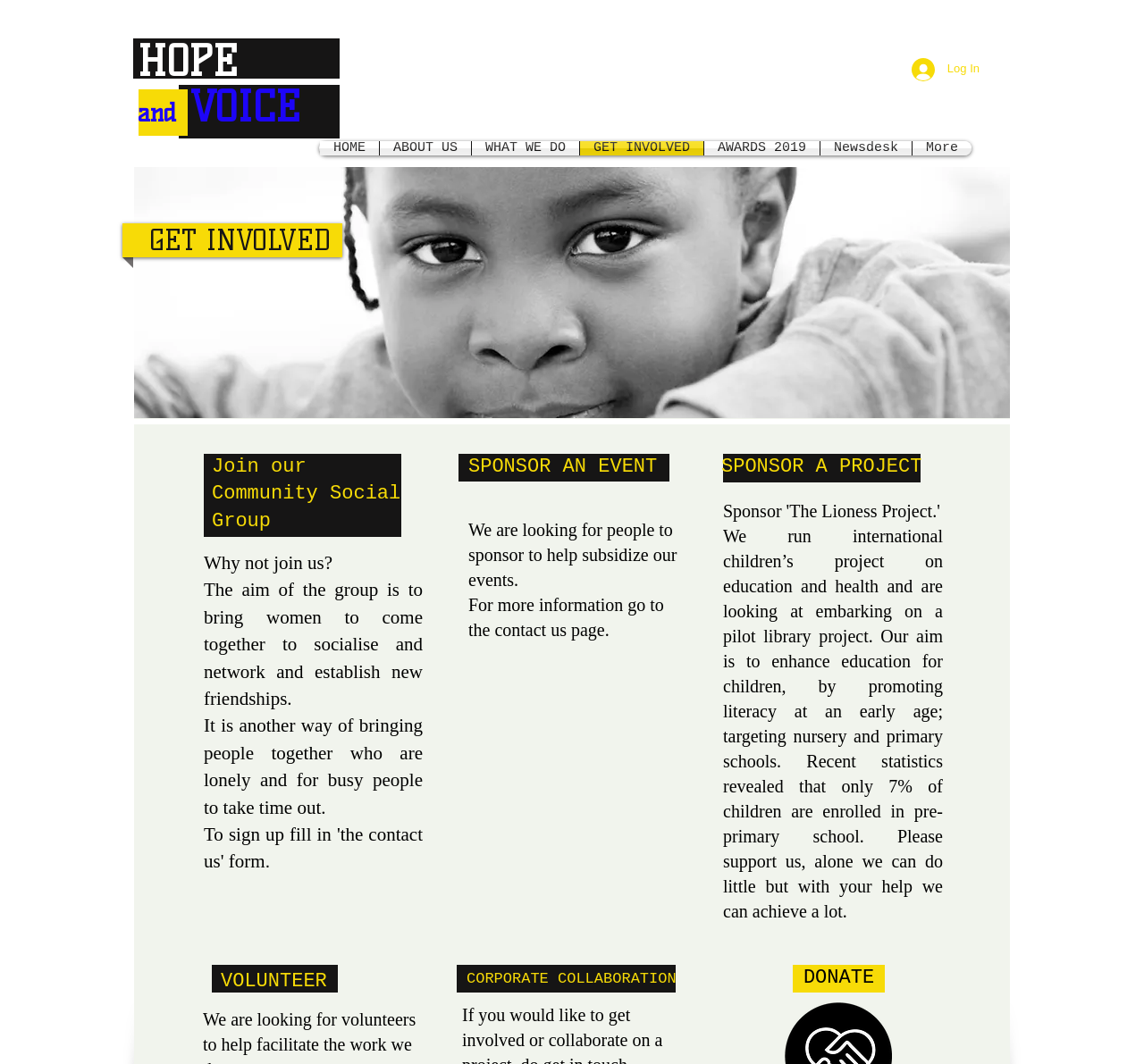Please locate the clickable area by providing the bounding box coordinates to follow this instruction: "Subscribe to the Newsletter".

None